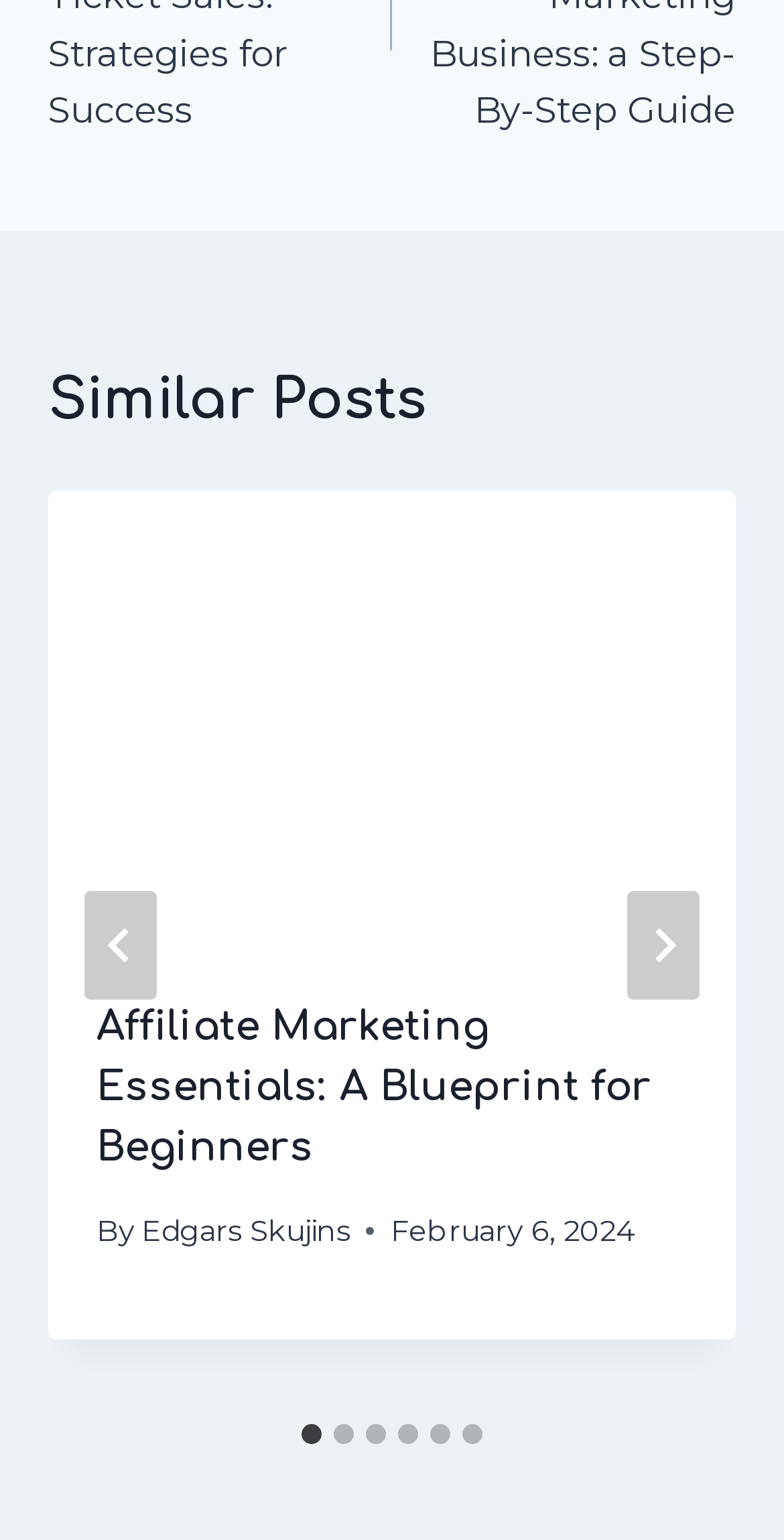Determine the bounding box coordinates of the region to click in order to accomplish the following instruction: "Select slide 2". Provide the coordinates as four float numbers between 0 and 1, specifically [left, top, right, bottom].

[0.426, 0.924, 0.451, 0.937]